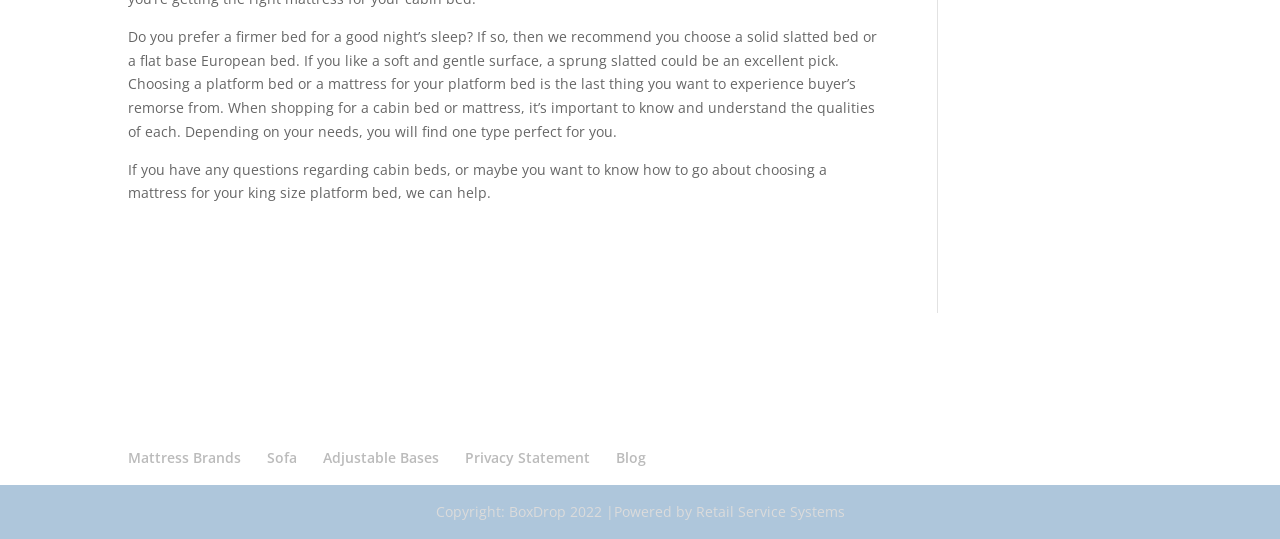Predict the bounding box of the UI element that fits this description: "Mattress Brands".

[0.1, 0.831, 0.188, 0.866]